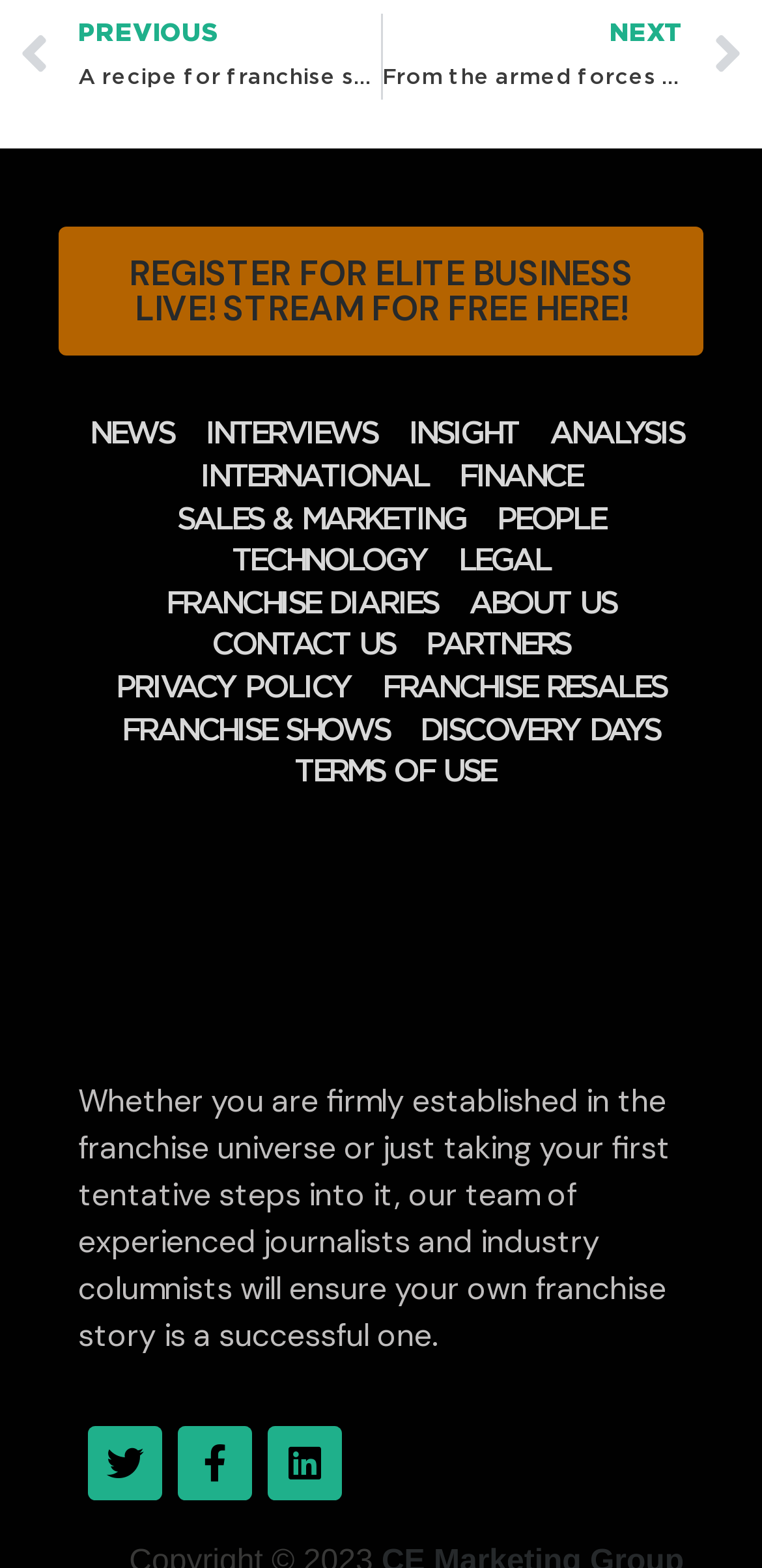Given the element description: "aria-label="Toggle navigation"", predict the bounding box coordinates of this UI element. The coordinates must be four float numbers between 0 and 1, given as [left, top, right, bottom].

None